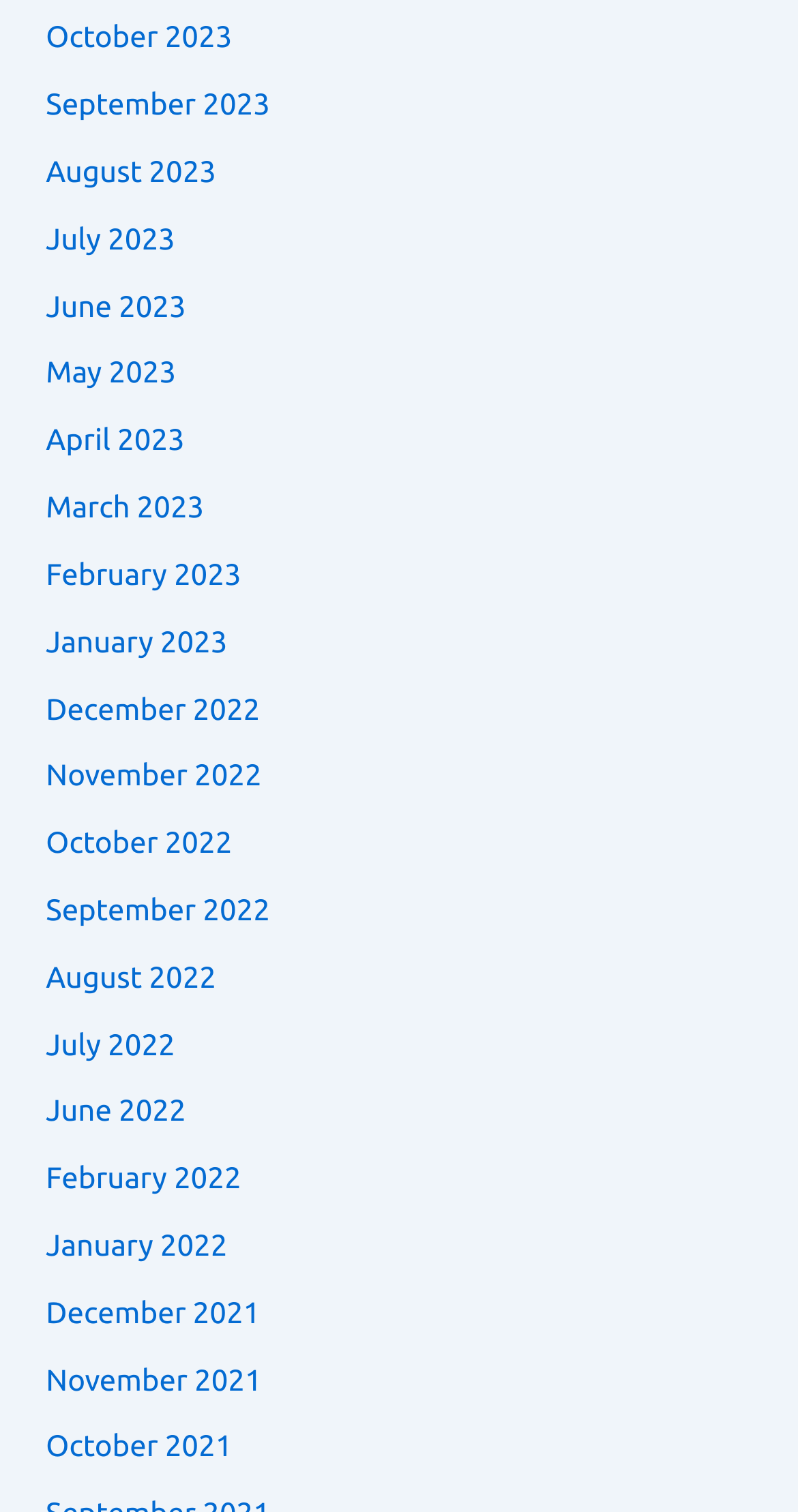Determine the bounding box coordinates for the area you should click to complete the following instruction: "view October 2023".

[0.058, 0.013, 0.291, 0.036]